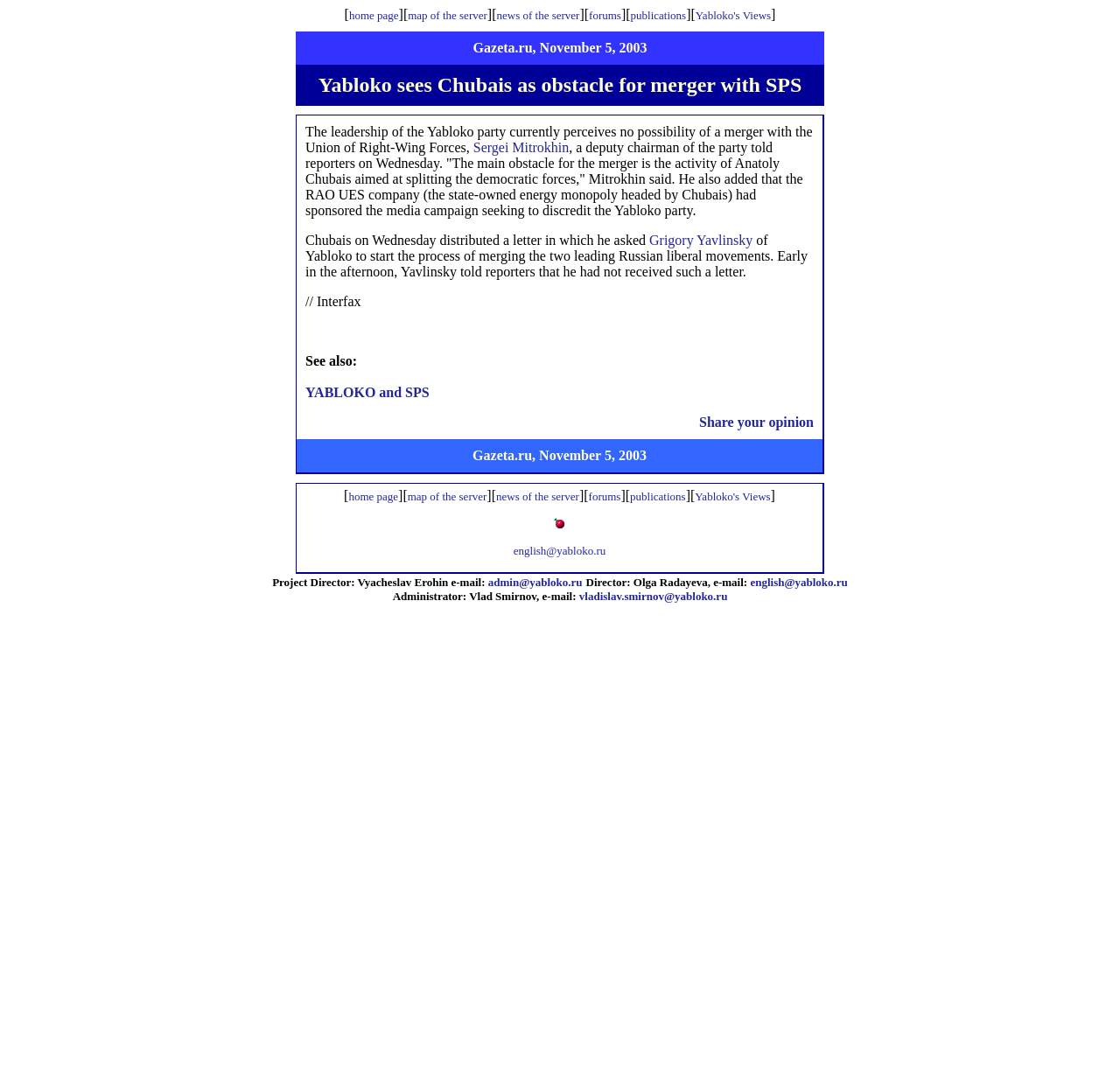Describe every aspect of the webpage in a detailed manner.

This webpage appears to be a news article or a press release from the Yabloko party, a Russian liberal political party. At the top of the page, there is a navigation menu with links to the home page, map of the server, news of the server, forums, publications, and Yabloko's Views. Below the navigation menu, there is a header with the title "Yabloko sees Chubais as obstacle for merger with SPS" and a subtitle "Gazeta.ru, November 5, 2003".

The main content of the page is a news article that discusses the Yabloko party's perception of Anatoly Chubais as an obstacle to a merger with the Union of Right-Wing Forces. The article quotes Sergei Mitrokhin, a deputy chairman of the party, who states that Chubais' activity is aimed at splitting the democratic forces. The article also mentions that Chubais had sponsored a media campaign to discredit the Yabloko party.

To the right of the article, there is a small section with a link to share an opinion and another link to "YABLOKO and SPS". Below the article, there is a footer with a navigation menu identical to the one at the top of the page, followed by a section with contact information for the project director, director, and administrator of the website.

There are several images on the page, but they are not descriptive and appear to be decorative or spacer images. The overall layout of the page is simple and easy to navigate, with a clear separation between the different sections of the page.